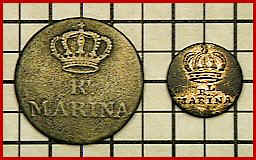Interpret the image and provide an in-depth description.

The image depicts two naval buttons representative of the Spanish Royal Navy’s uniform insignia from the late 18th to early 19th century. On the left, a larger button features a prominent crown above the word "MARINA," indicating its association with the Royal Marine Infantry and Artillery. This button's design showcases a richly detailed crown, symbolizing royal authority and the naval heritage of Spain. 

To the right, a smaller variant of the button is also adorned with a crown and the word "MARINA," but with an abbreviated form ("RL."), reflecting a common practice during that period where military insignia sometimes used shortened text. Both buttons illustrate the distinct craftsmanship of British-made military goods used by Spanish forces, highlighting the historical interplay between Spanish and British naval uniforms. This image serves as an important artifact of military history, capturing the era's maritime heritage and the insignia that identified key naval personnel.